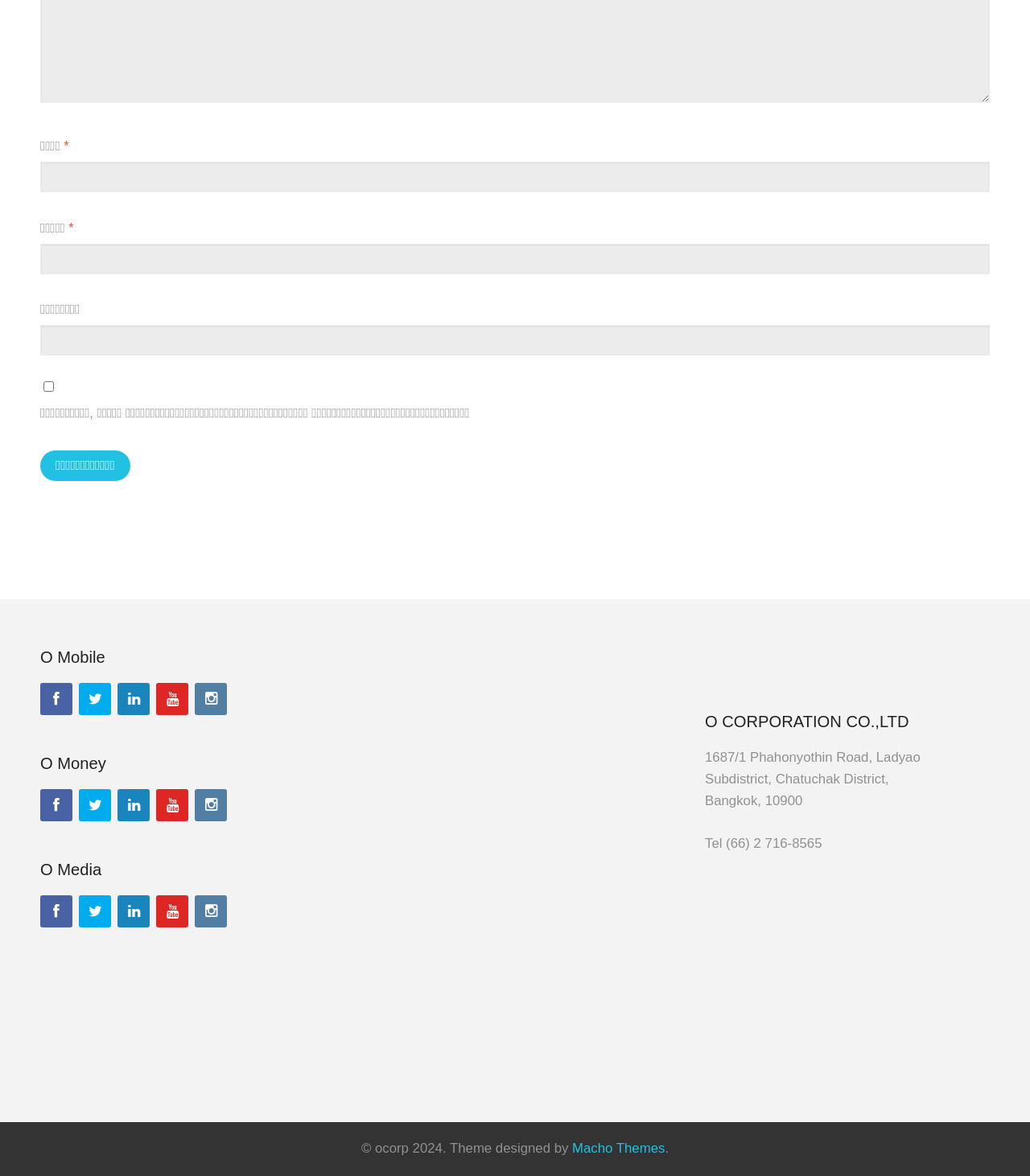Determine the bounding box coordinates for the area that should be clicked to carry out the following instruction: "Visit O Mobile".

[0.039, 0.581, 0.07, 0.608]